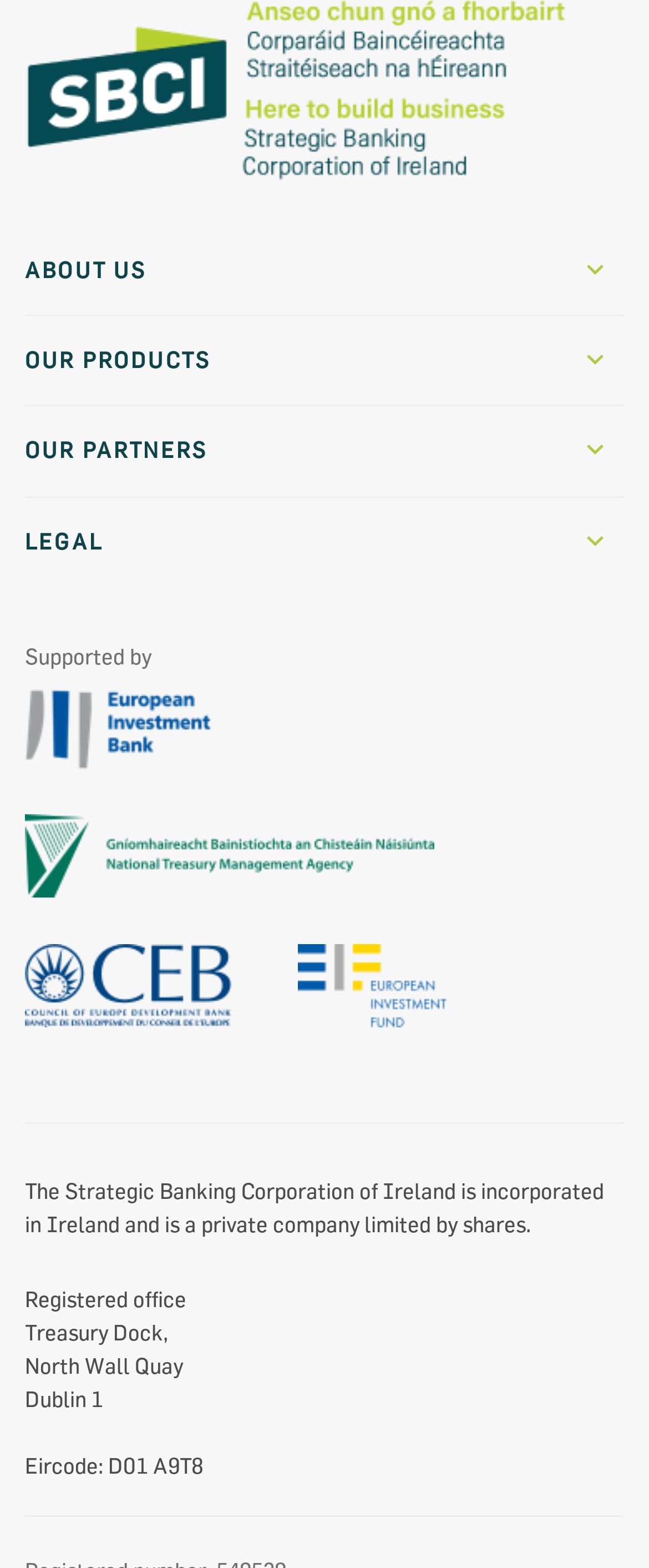Please pinpoint the bounding box coordinates for the region I should click to adhere to this instruction: "View European Investment Bank logo".

[0.038, 0.44, 0.326, 0.491]